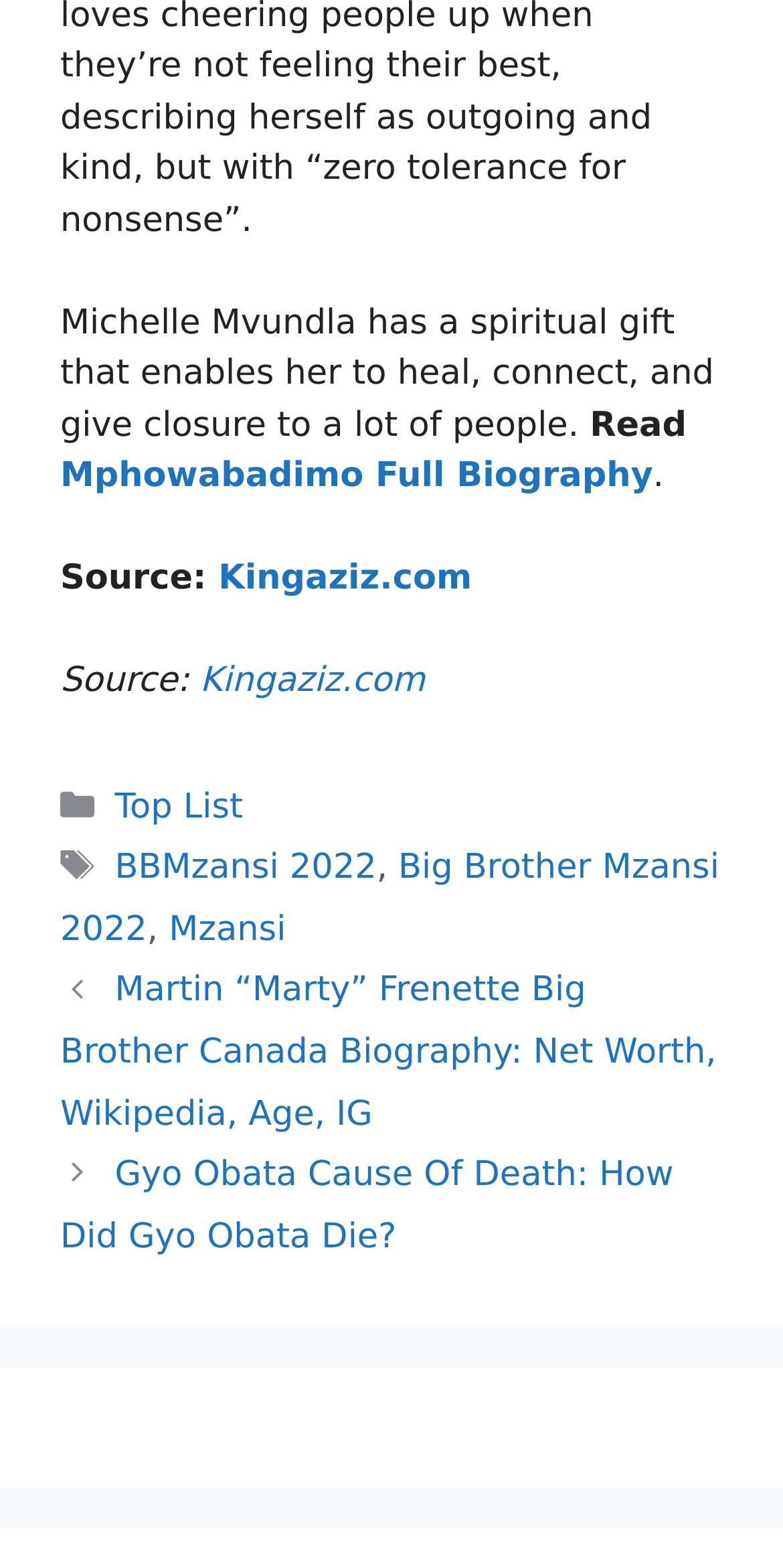Please locate the bounding box coordinates of the element's region that needs to be clicked to follow the instruction: "Read more about Michelle Mvundla". The bounding box coordinates should be provided as four float numbers between 0 and 1, i.e., [left, top, right, bottom].

[0.753, 0.258, 0.877, 0.284]